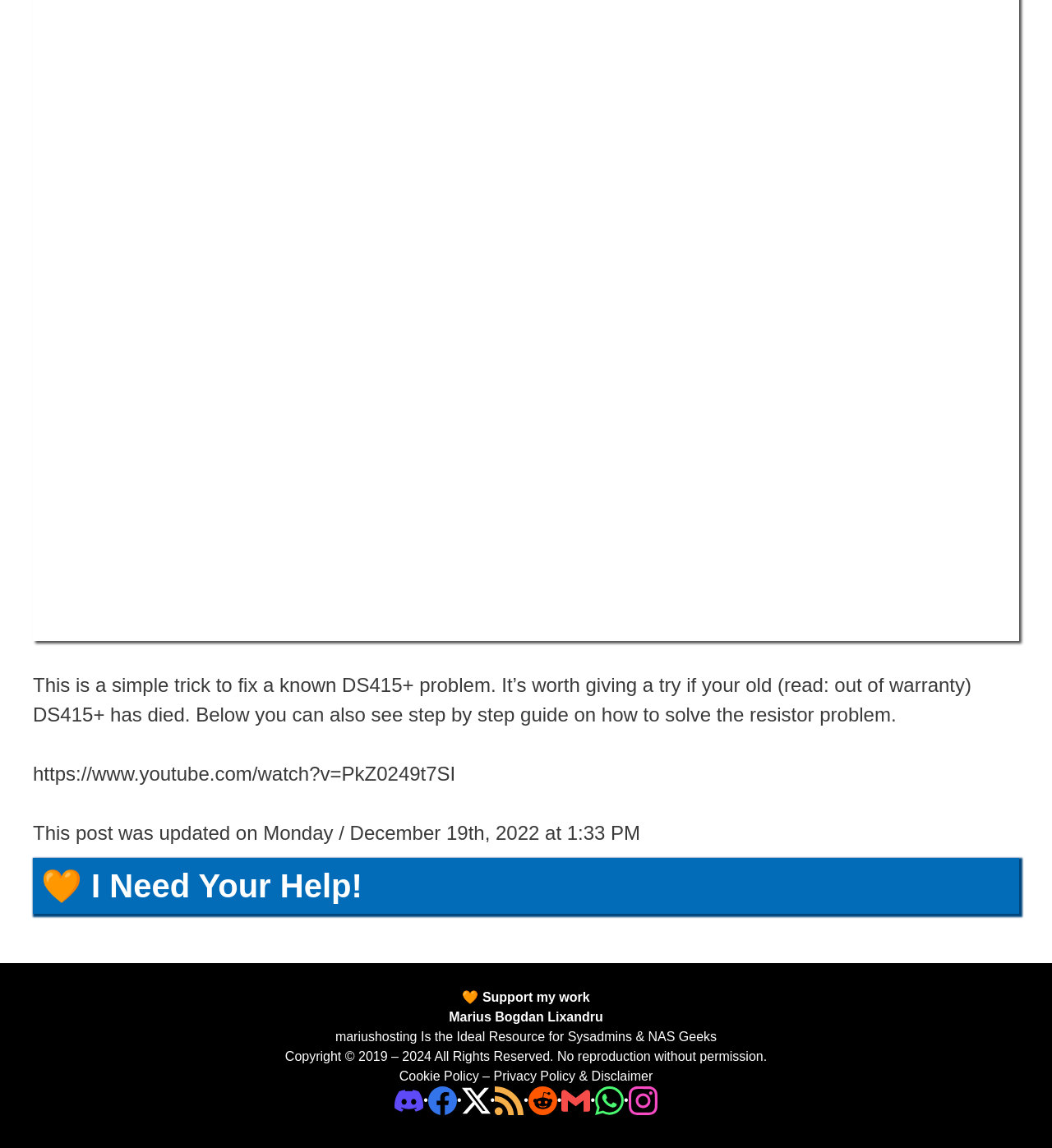Locate the bounding box coordinates of the segment that needs to be clicked to meet this instruction: "View the Features of B612".

None